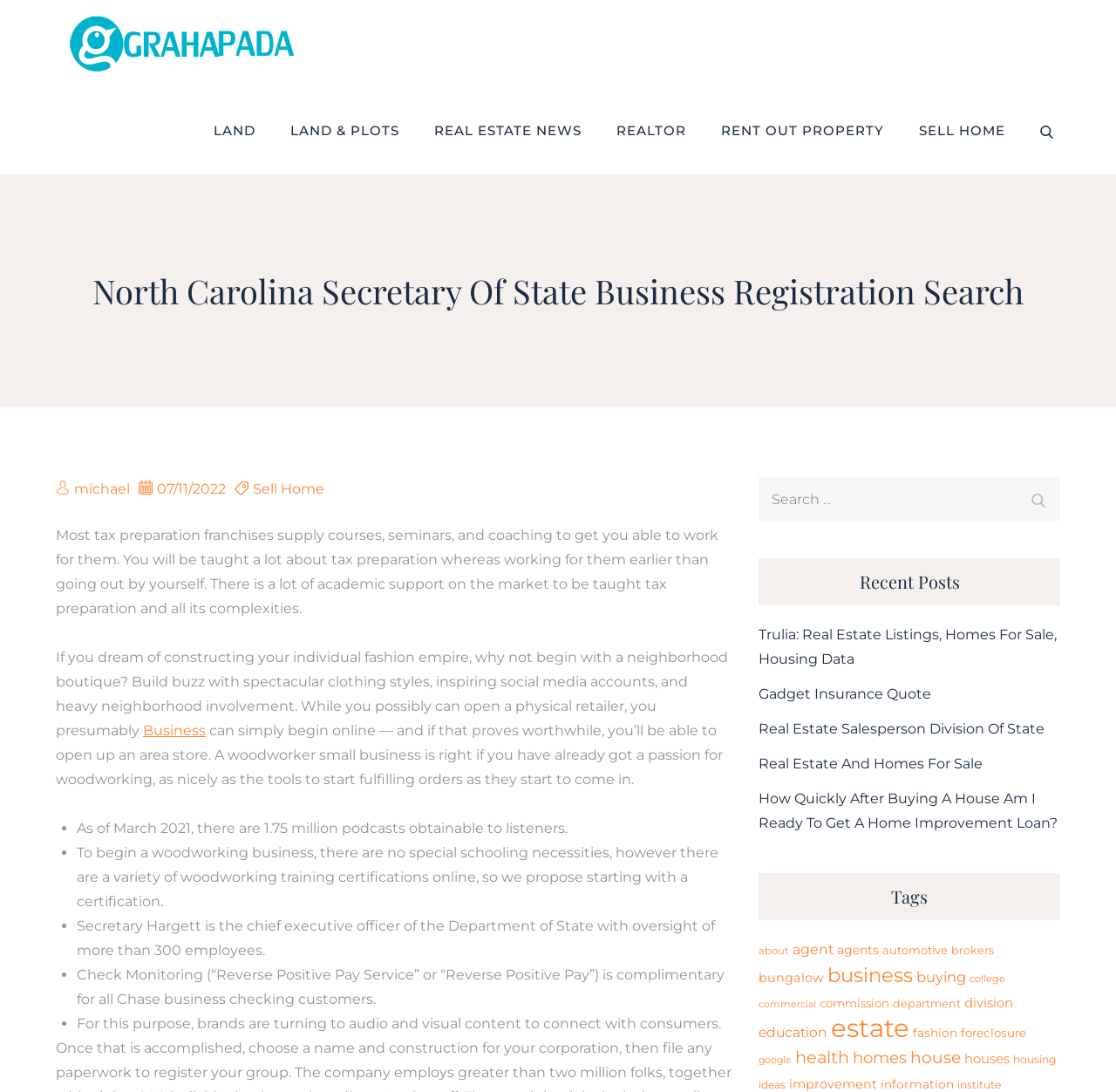How many recent posts are listed on the webpage?
Using the picture, provide a one-word or short phrase answer.

5